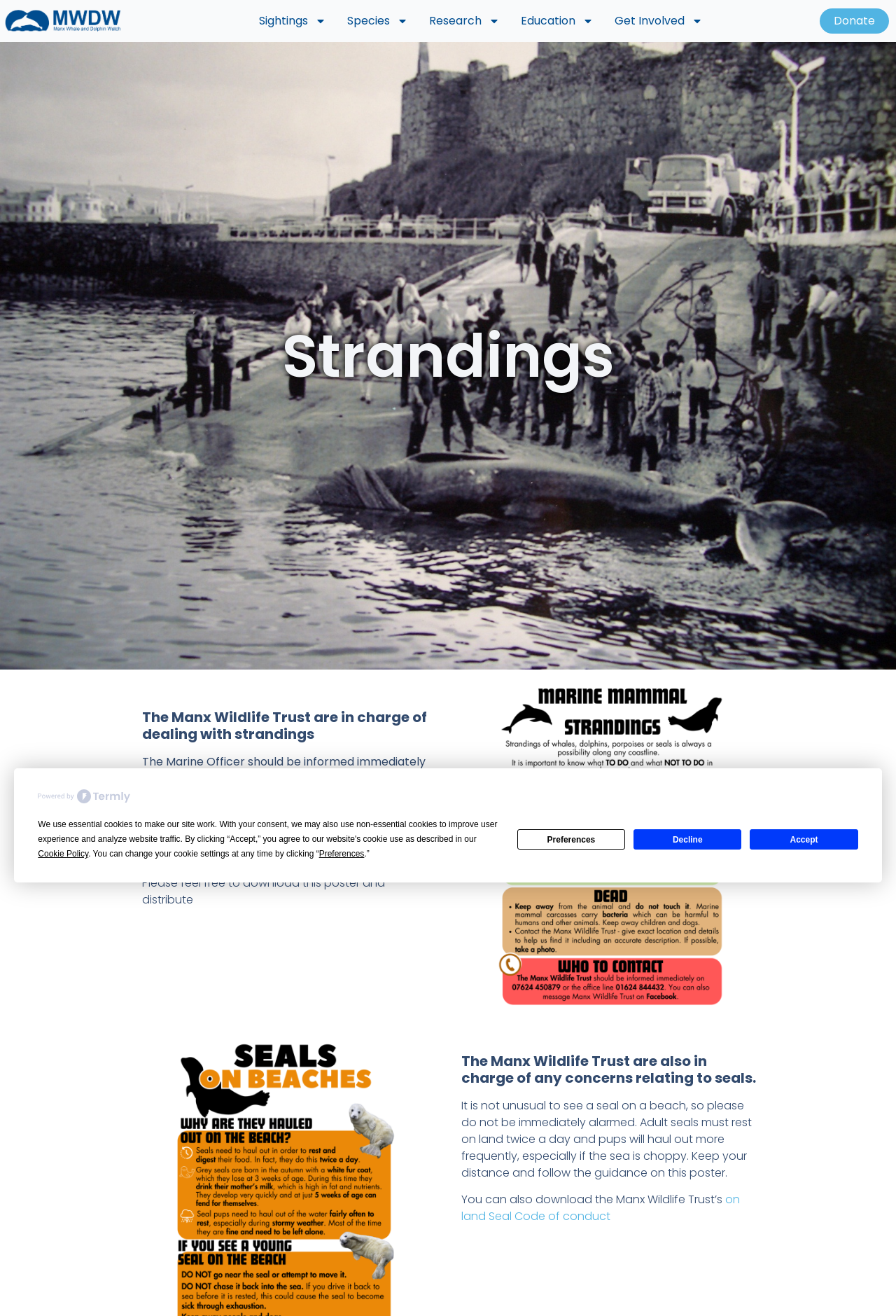What is the main topic of this webpage?
Answer the question with as much detail as you can, using the image as a reference.

Based on the webpage content, the main topic is about strandings, which is related to marine mammals, specifically whales and dolphins, and the Manx Wildlife Trust's role in dealing with them.